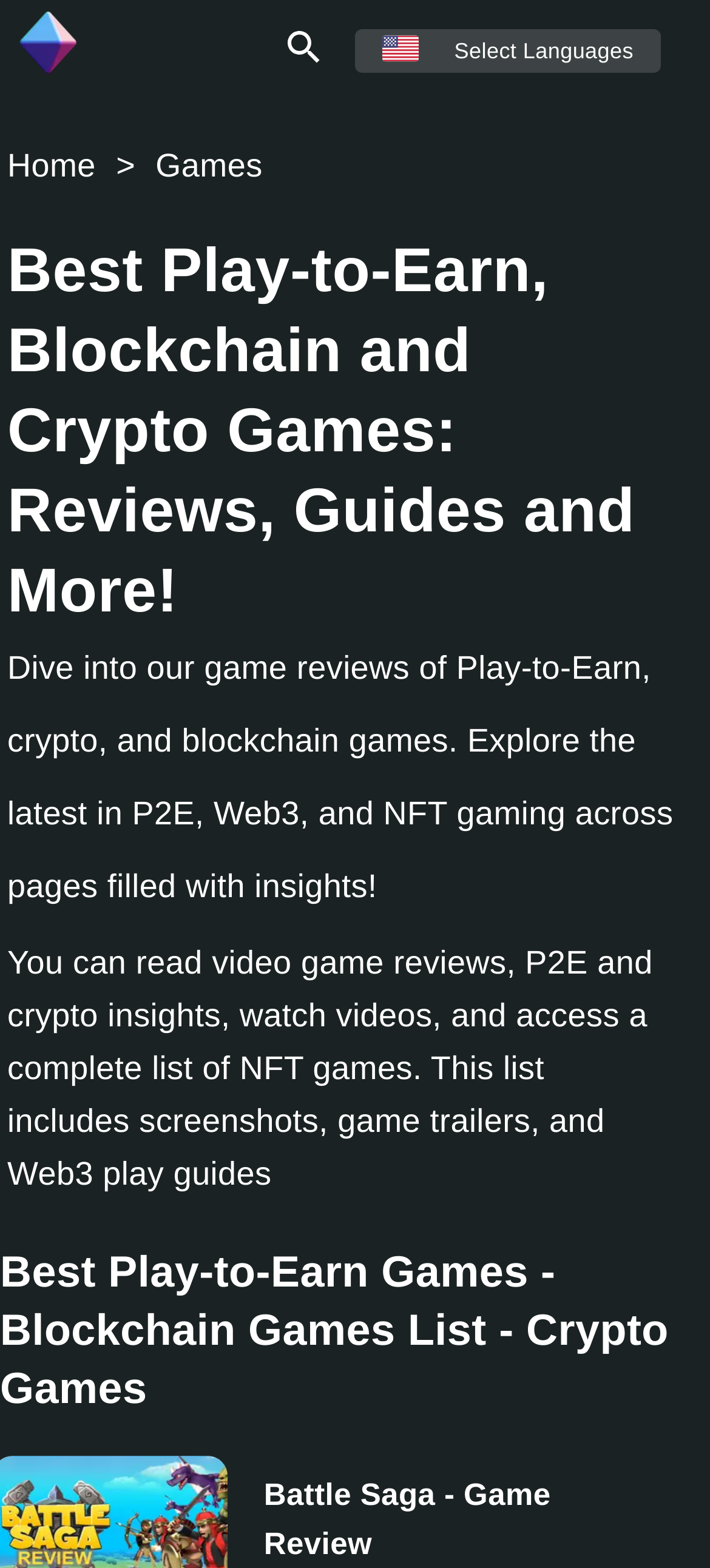Using the element description Battle Saga - Game Review, predict the bounding box coordinates for the UI element. Provide the coordinates in (top-left x, top-left y, bottom-right x, bottom-right y) format with values ranging from 0 to 1.

[0.371, 0.942, 0.776, 0.996]